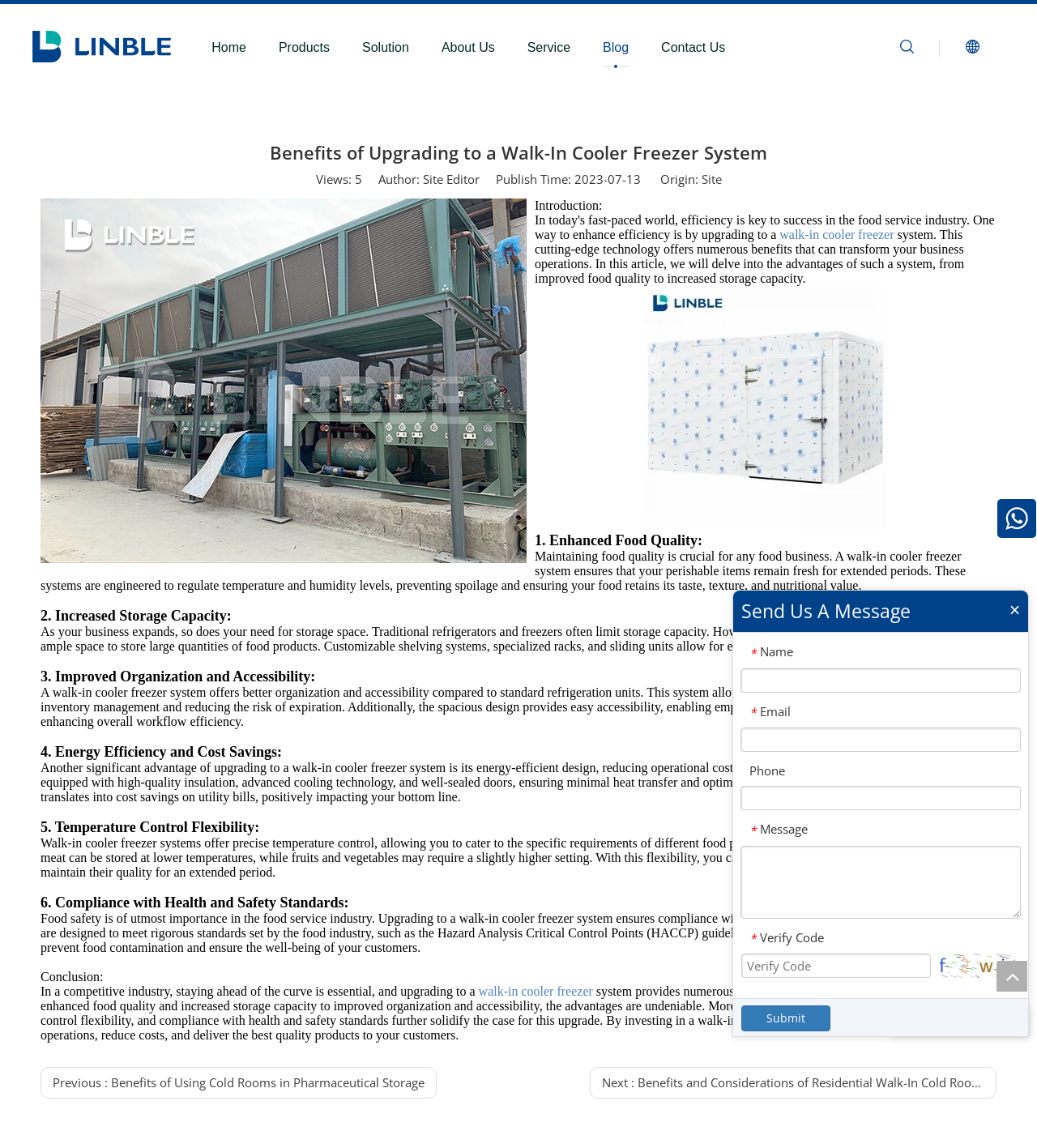Please specify the bounding box coordinates of the clickable region necessary for completing the following instruction: "Click the 'Contact Us' link". The coordinates must consist of four float numbers between 0 and 1, i.e., [left, top, right, bottom].

[0.622, 0.032, 0.715, 0.051]